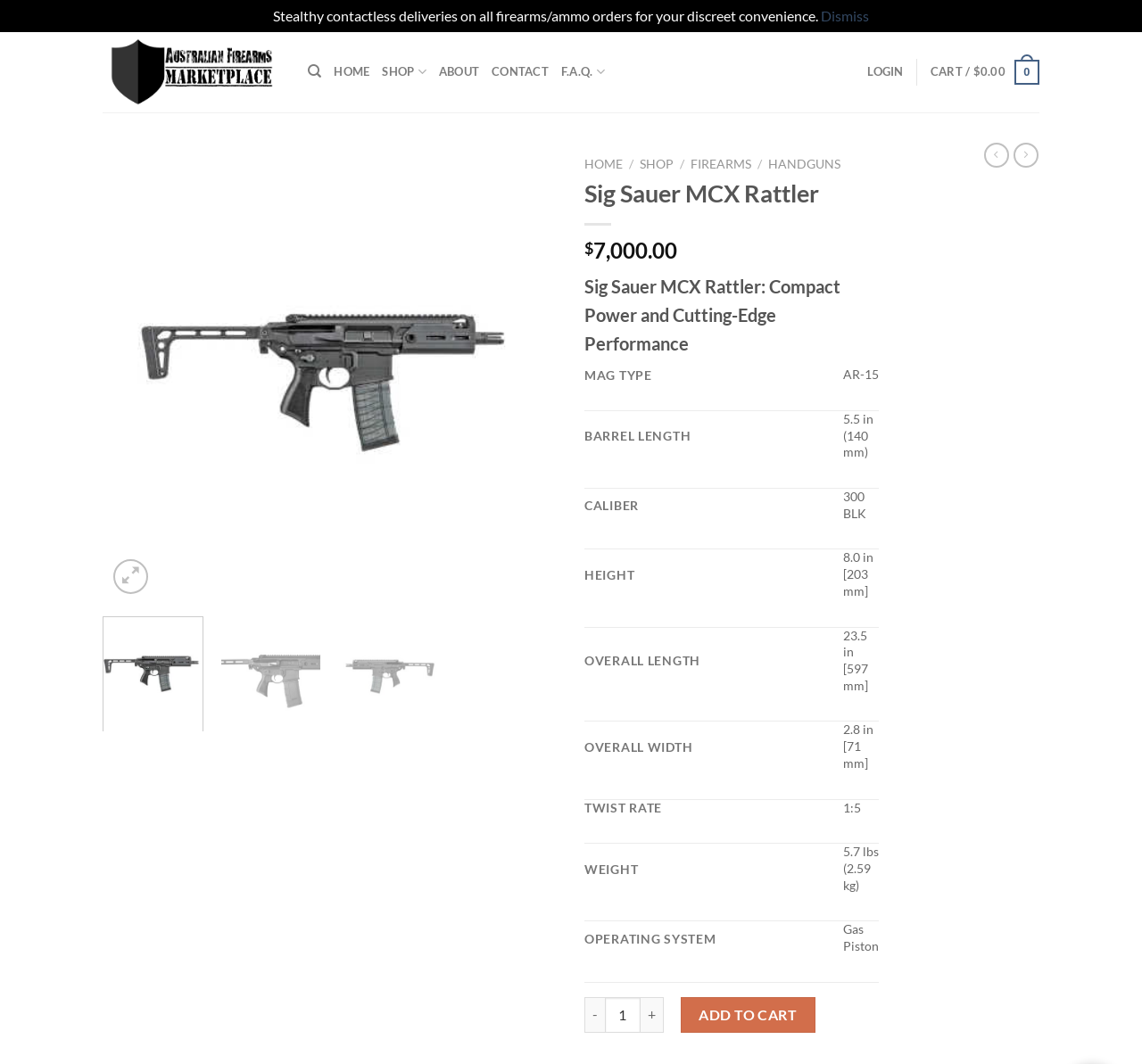Provide a one-word or short-phrase answer to the question:
What is the price of the Sig Sauer MCX Rattler?

$7,000.00